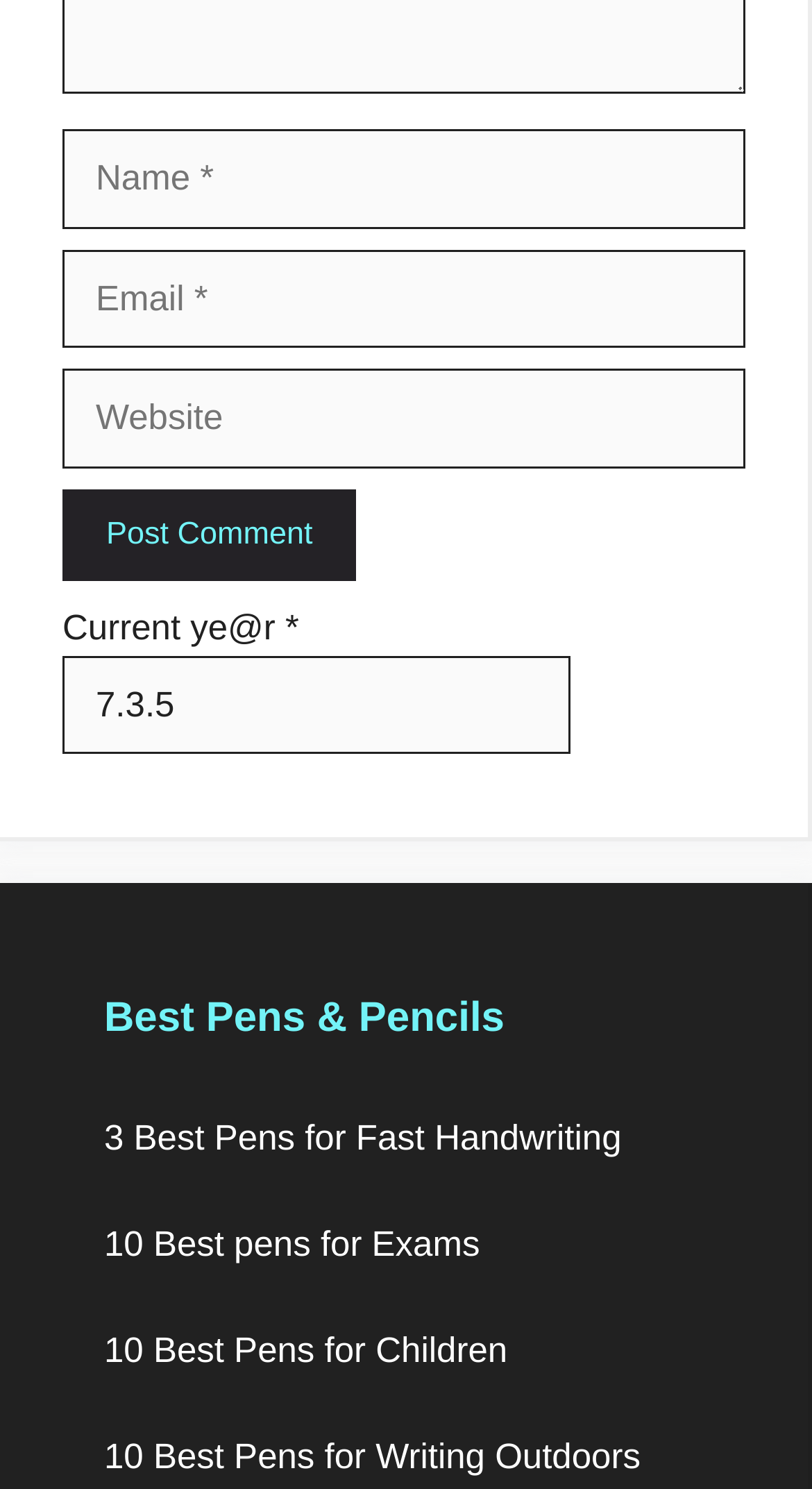How many links are there under the heading?
Refer to the image and provide a one-word or short phrase answer.

4